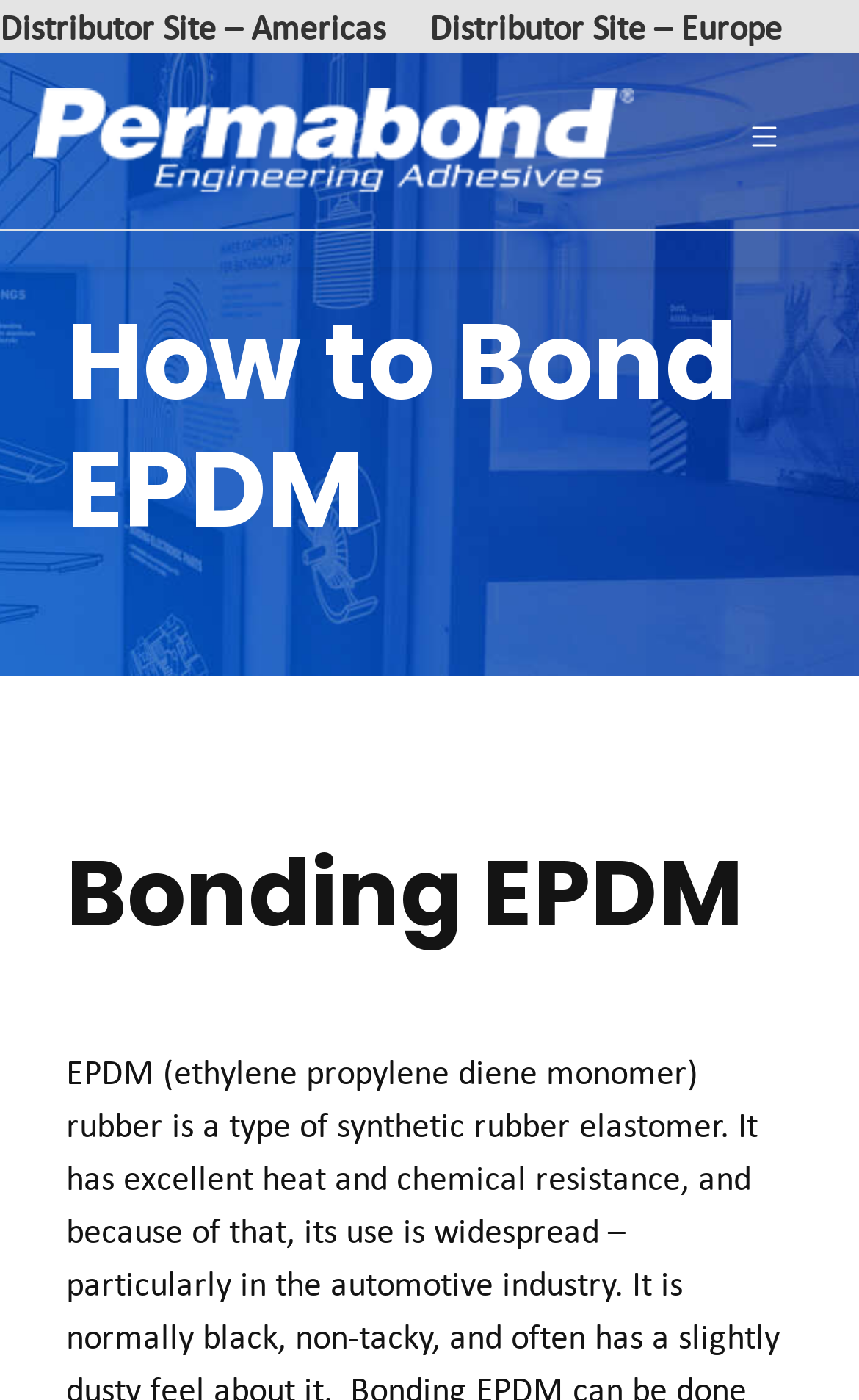Your task is to find and give the main heading text of the webpage.

How to Bond EPDM